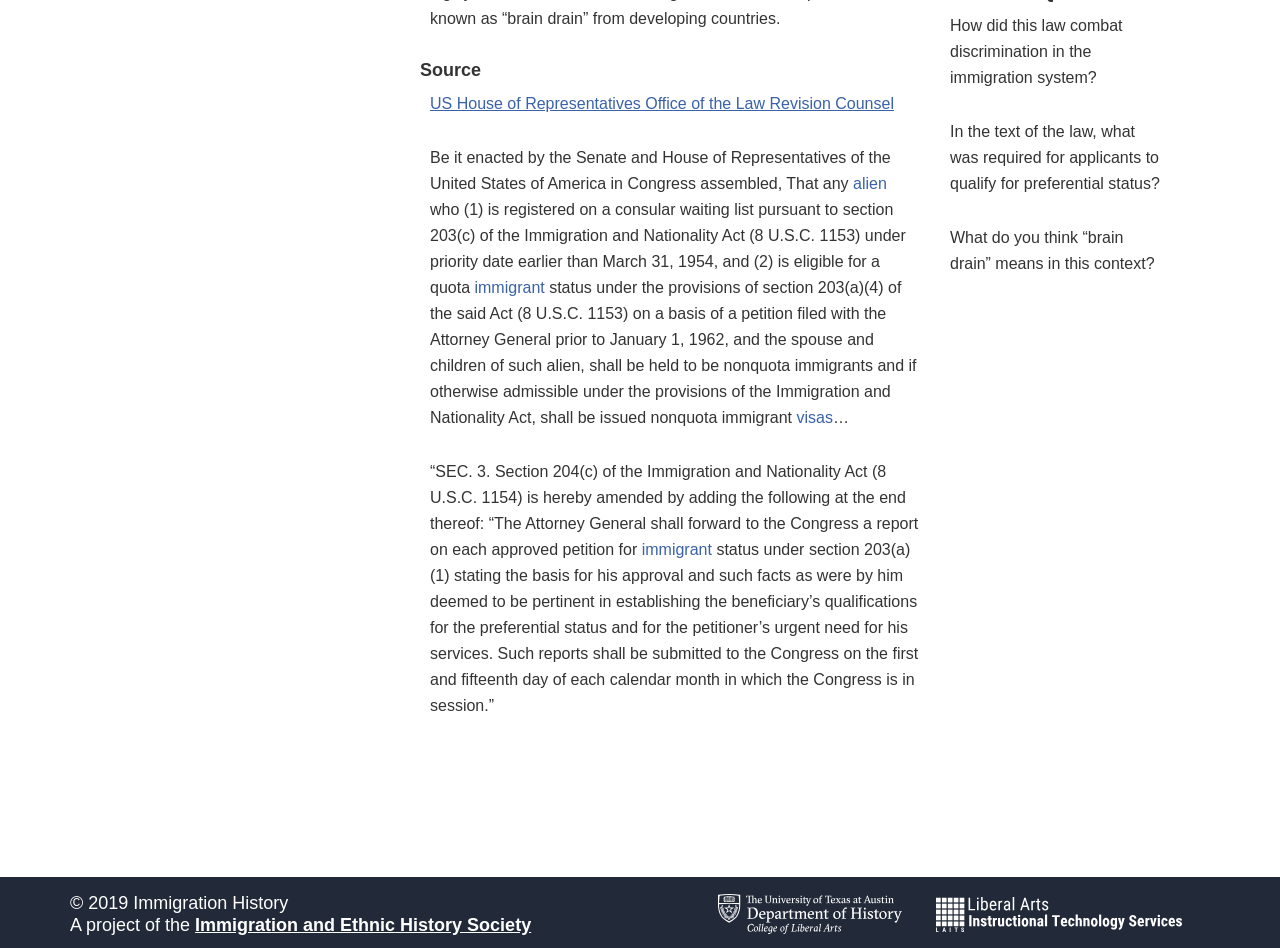Locate the bounding box coordinates for the element described below: "alt="LAITS logo"". The coordinates must be four float values between 0 and 1, formatted as [left, top, right, bottom].

[0.731, 0.953, 0.945, 0.974]